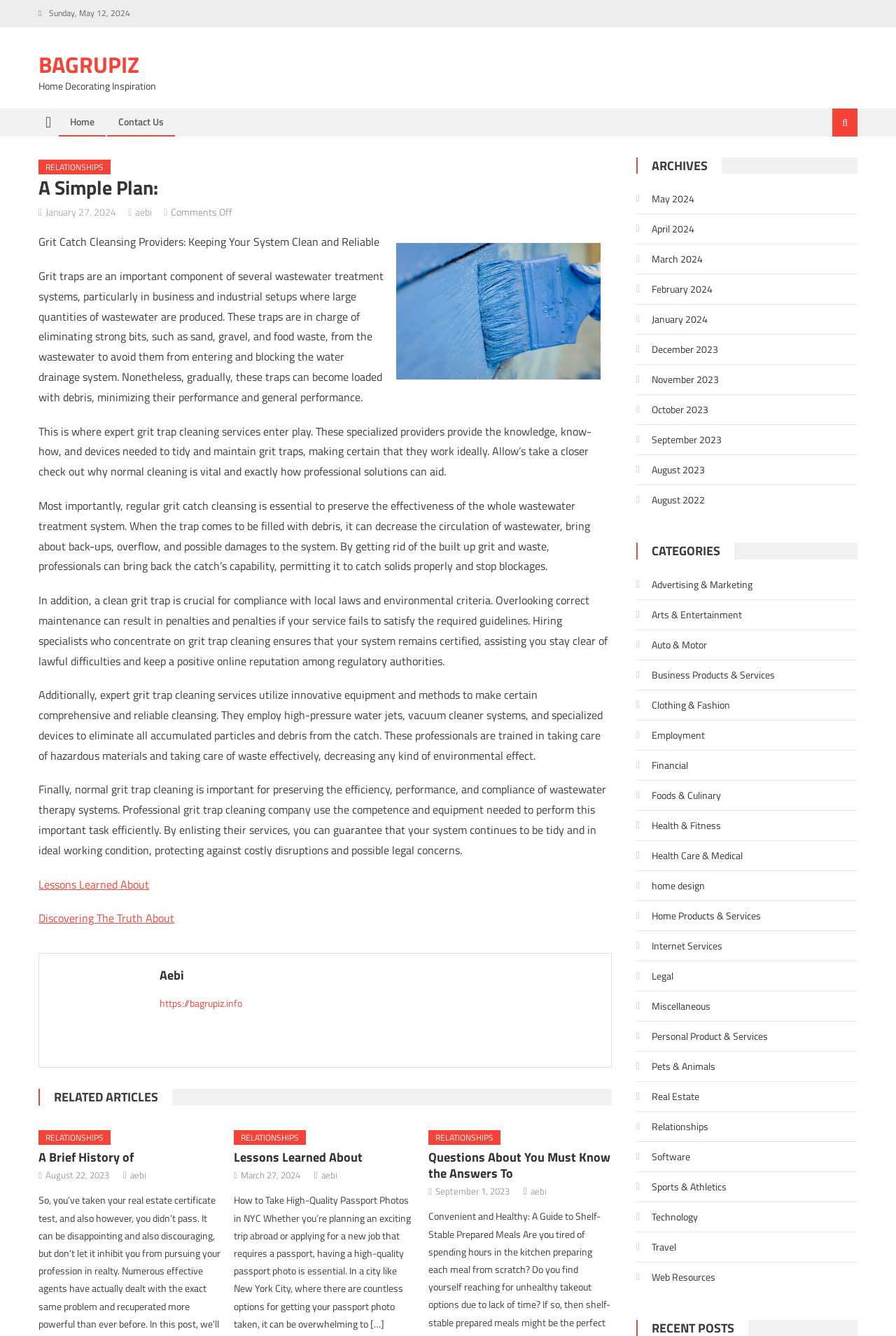Locate the UI element that matches the description August 22, 2023 in the webpage screenshot. Return the bounding box coordinates in the format (top-left x, top-left y, bottom-right x, bottom-right y), with values ranging from 0 to 1.

[0.051, 0.874, 0.122, 0.886]